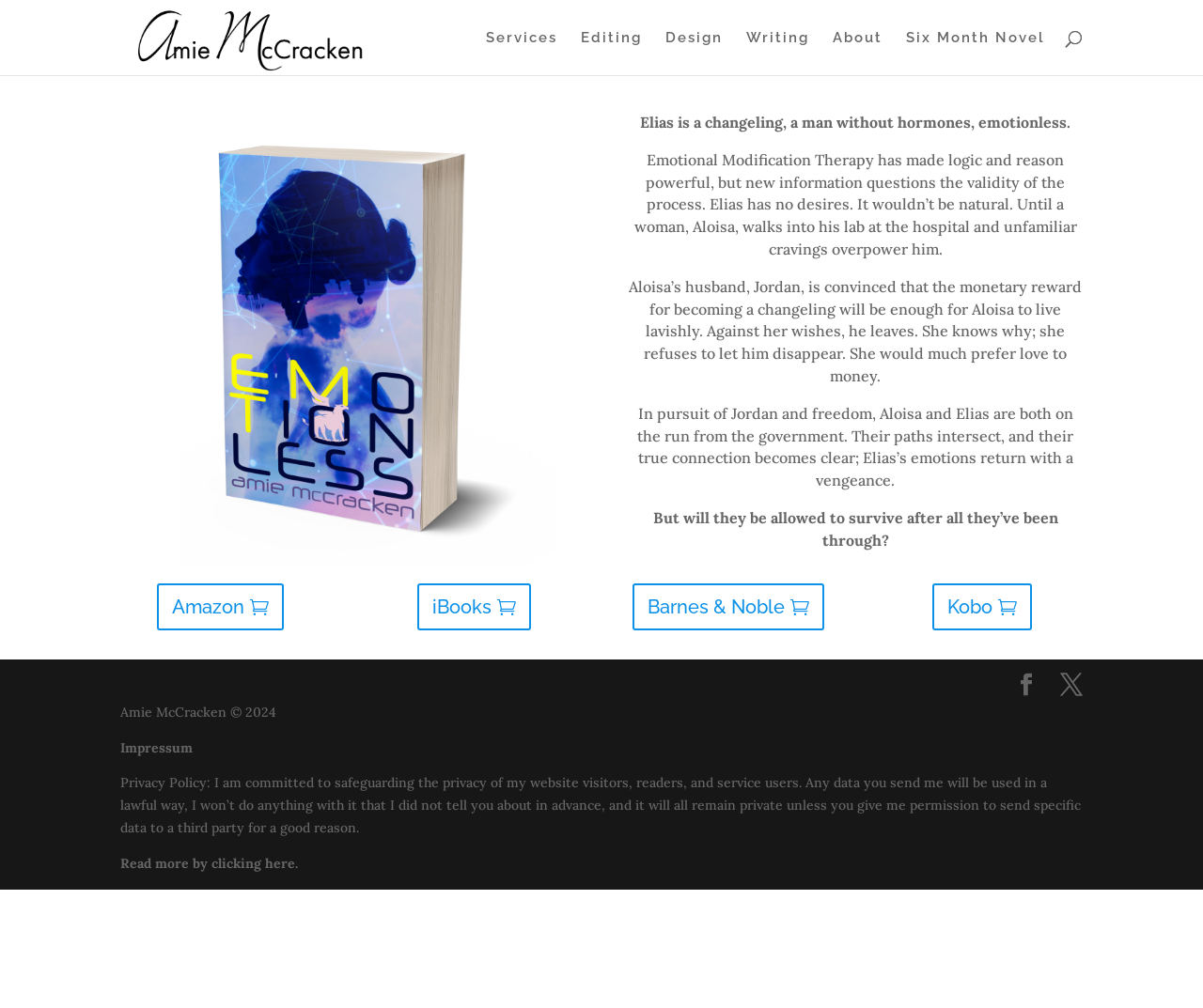Identify the bounding box for the UI element that is described as follows: "parent_node: COMMENT * name="comment"".

None